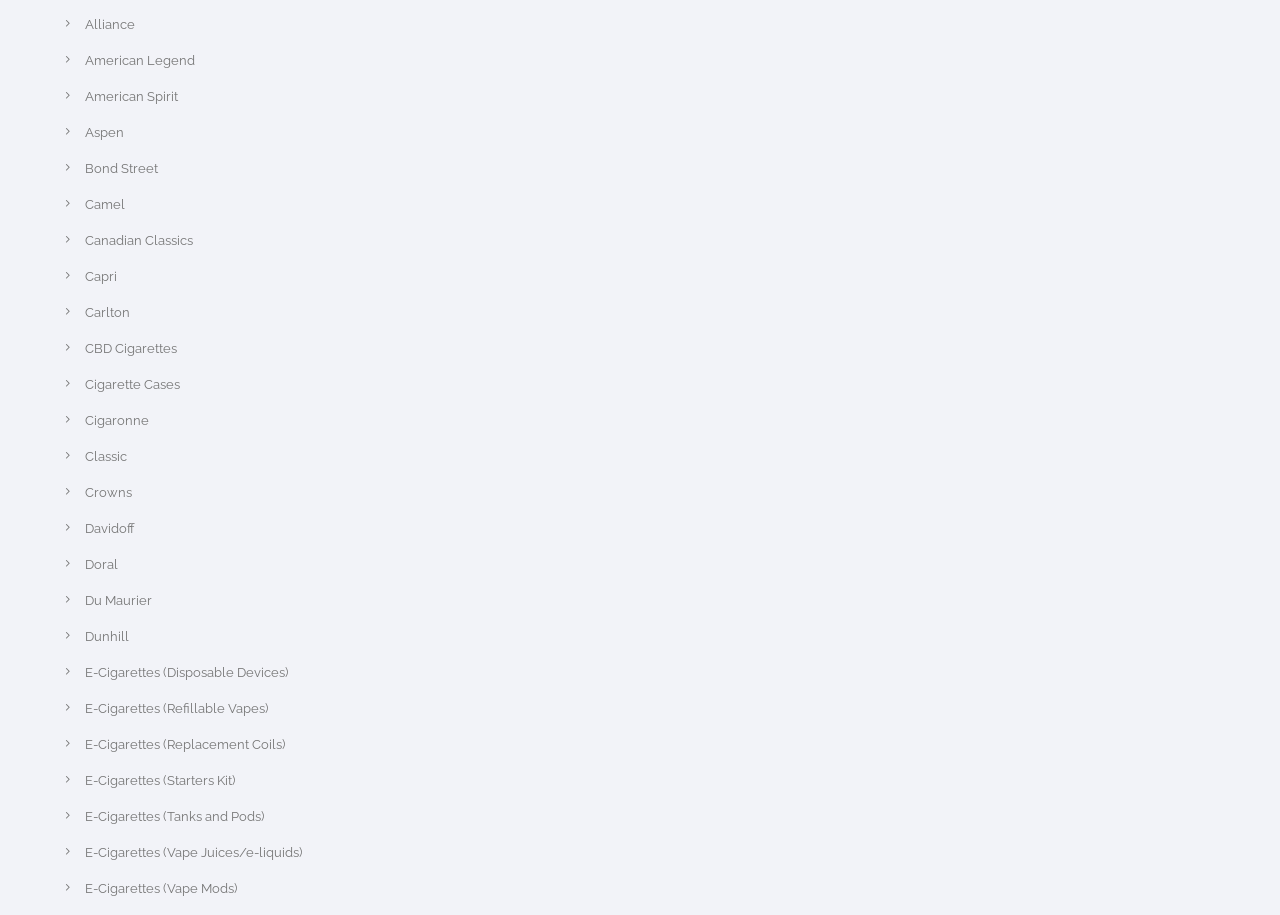How many e-cigarette related links are there? Based on the image, give a response in one word or a short phrase.

6